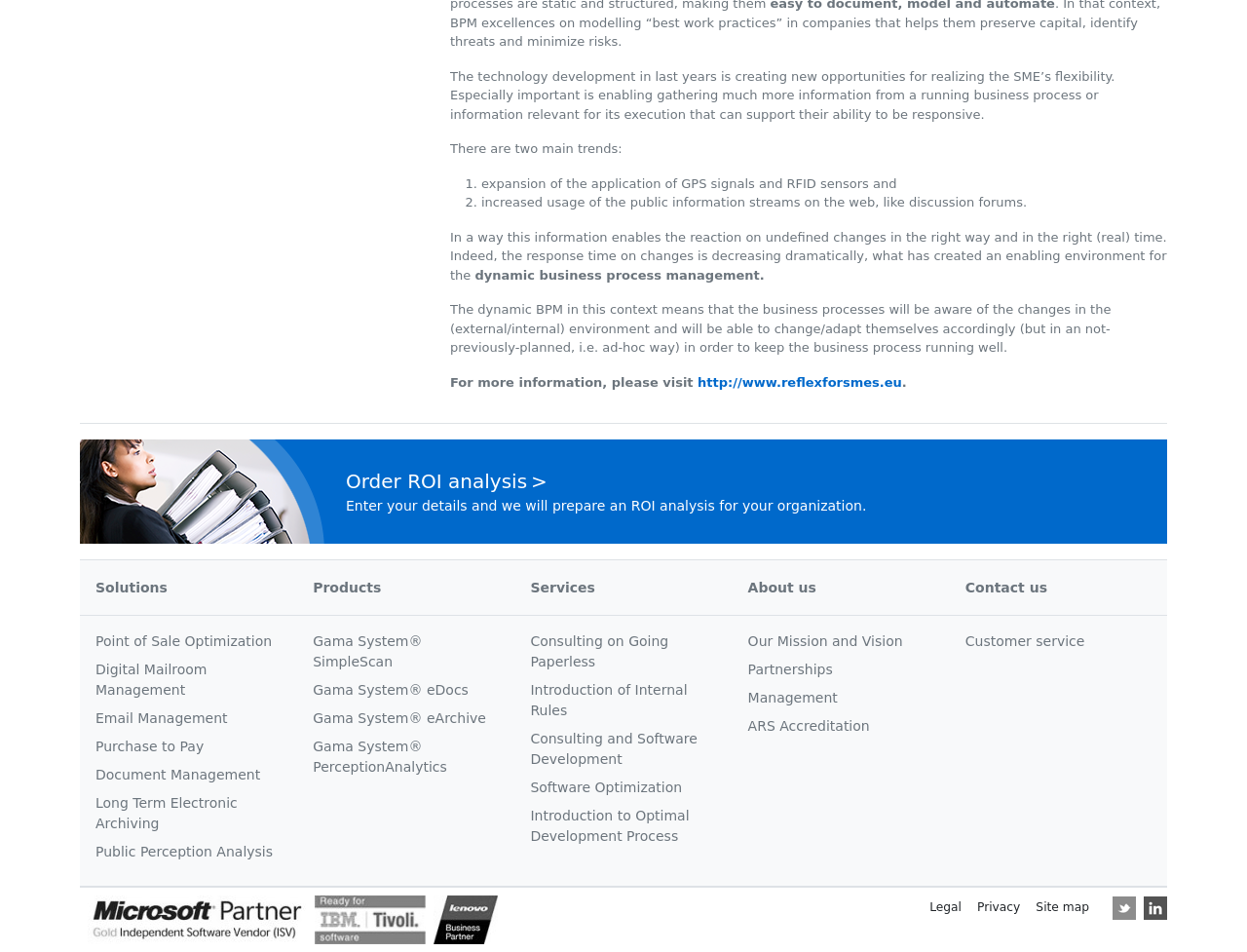Highlight the bounding box of the UI element that corresponds to this description: "Introduction to Optimal Development Process".

[0.425, 0.847, 0.575, 0.89]